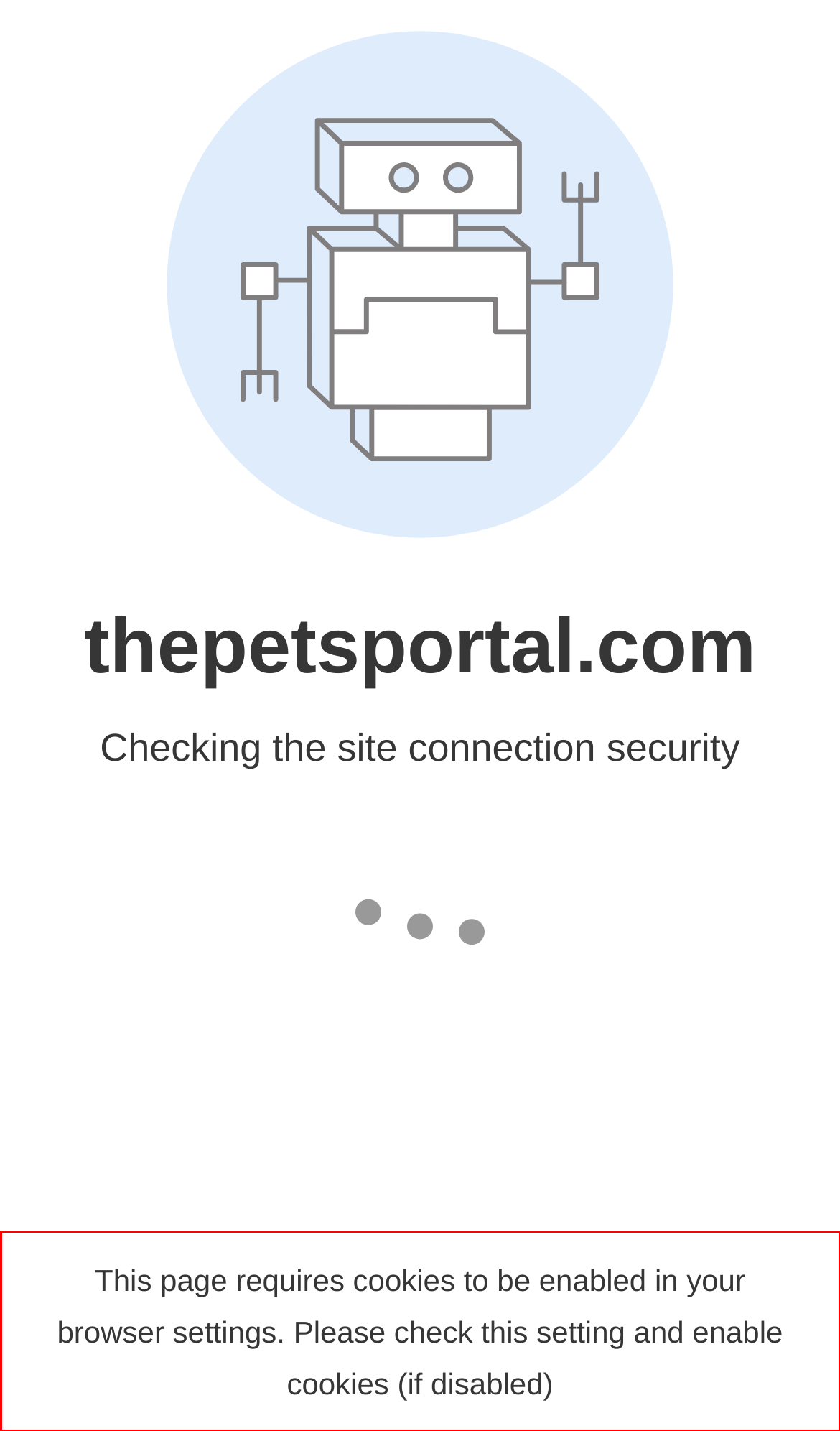The screenshot you have been given contains a UI element surrounded by a red rectangle. Use OCR to read and extract the text inside this red rectangle.

This page requires cookies to be enabled in your browser settings. Please check this setting and enable cookies (if disabled)